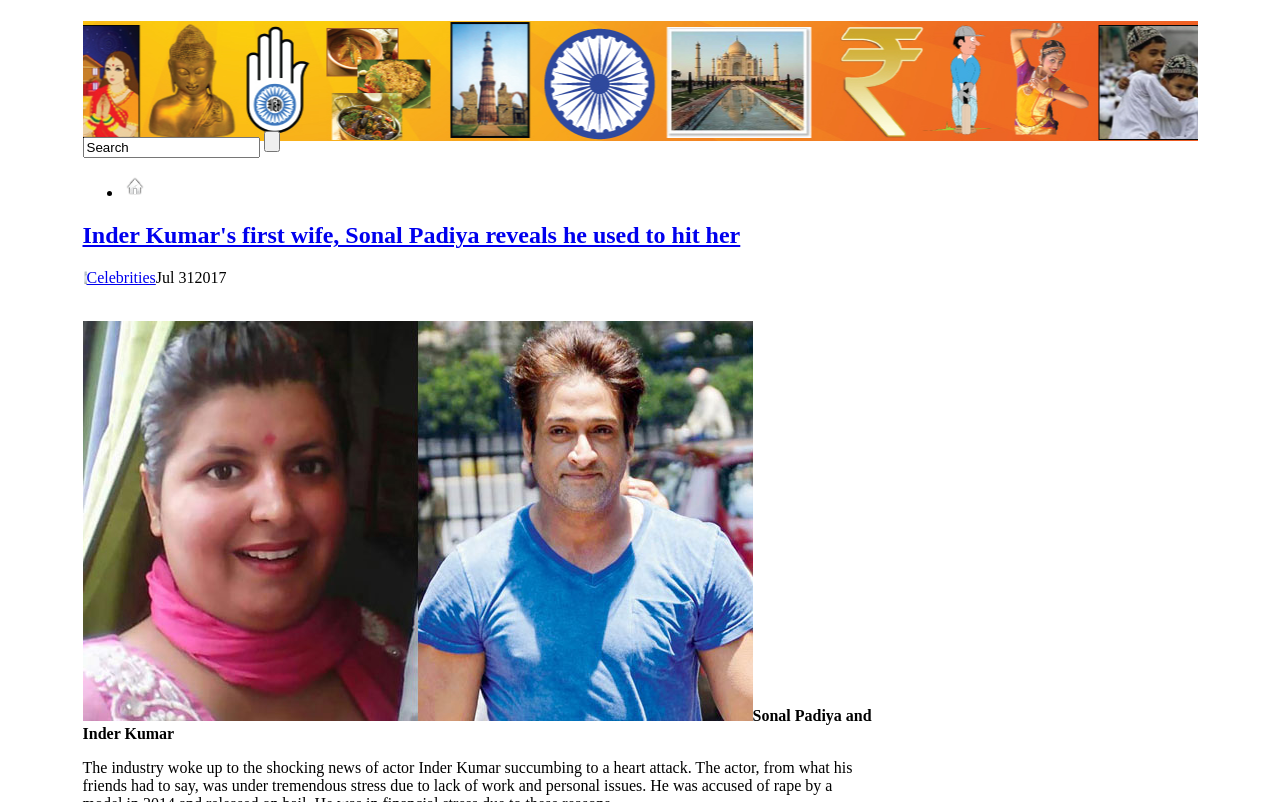What is the date of the article?
Please analyze the image and answer the question with as much detail as possible.

The date of the article can be found in the text 'Jul 31 2017' which is located below the heading.